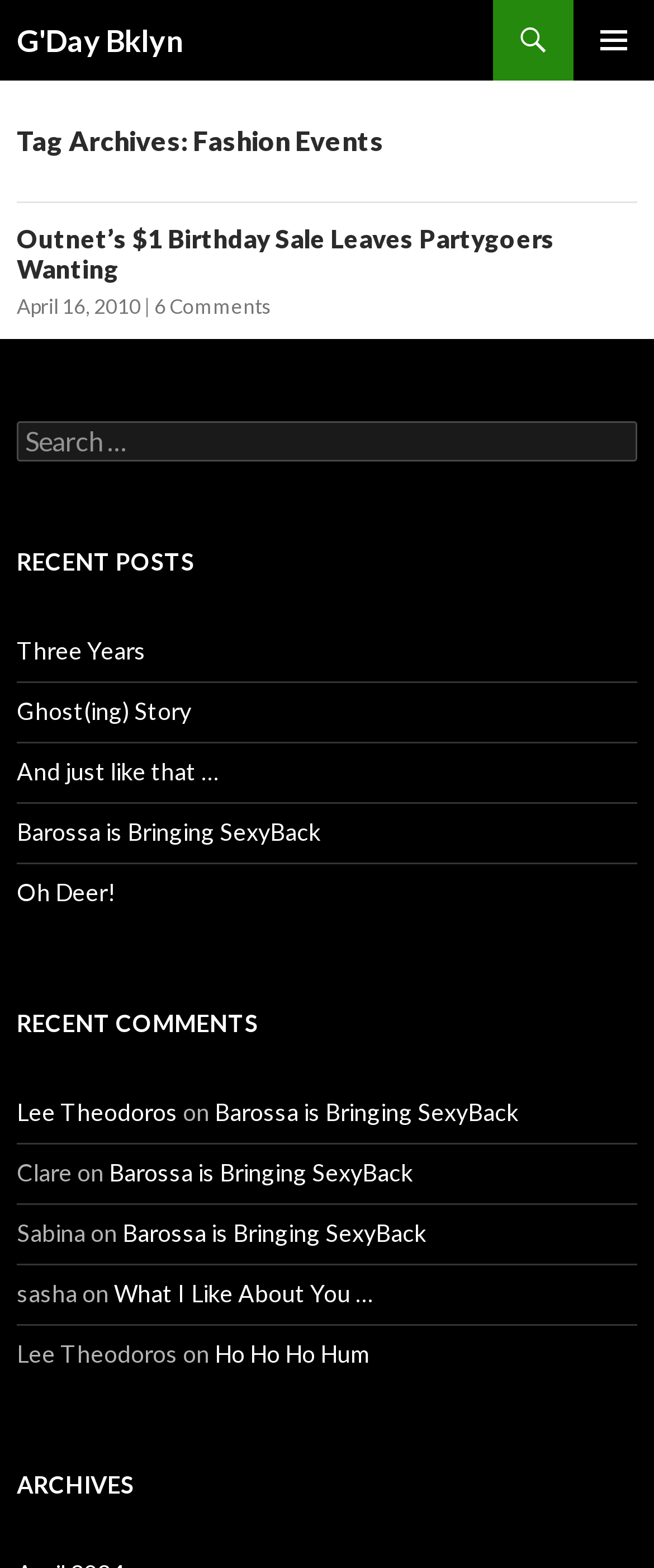Give a concise answer using only one word or phrase for this question:
What is the title of the first article?

Outnet’s $1 Birthday Sale Leaves Partygoers Wanting